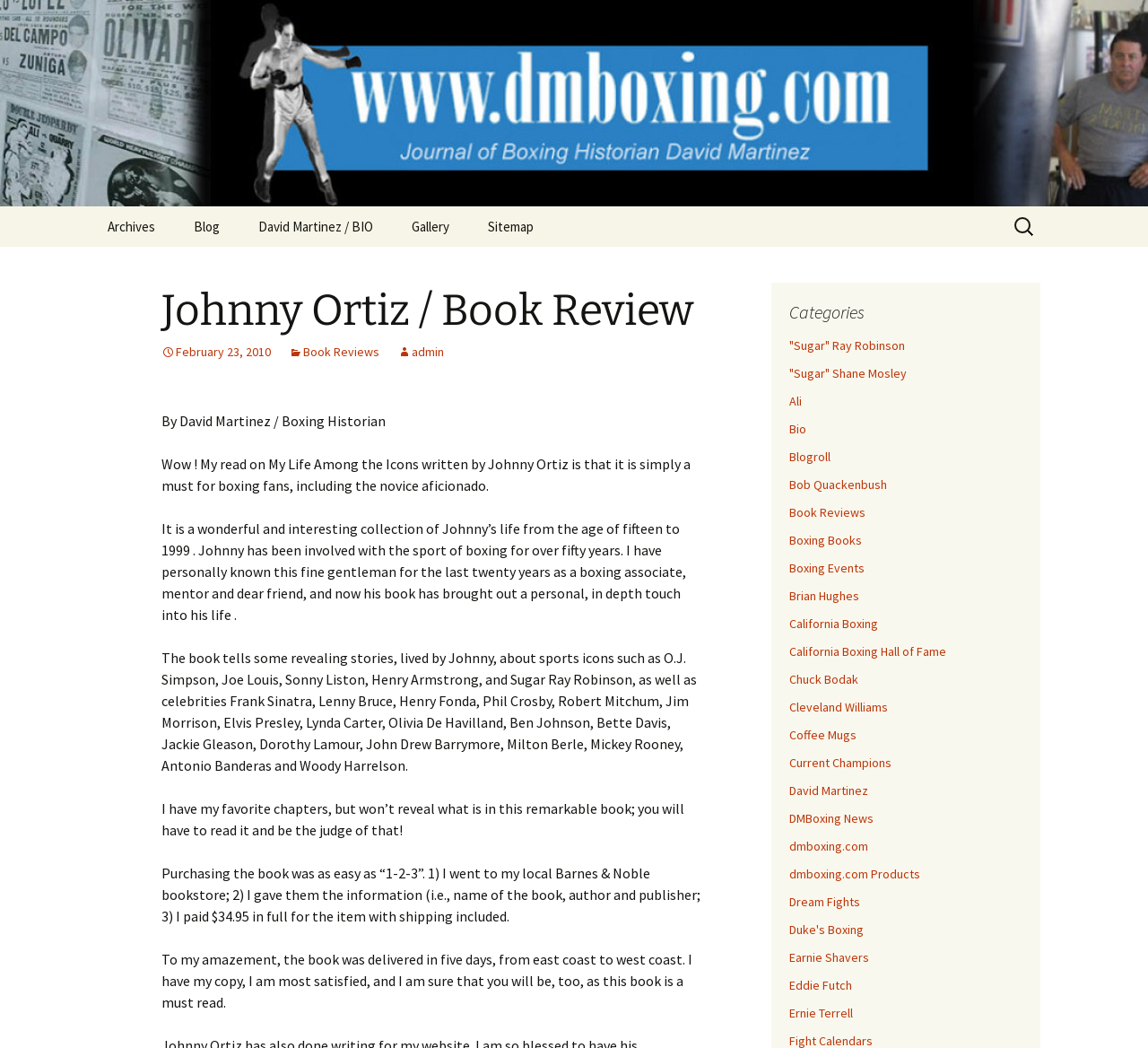What is the name of the book being reviewed?
Please ensure your answer to the question is detailed and covers all necessary aspects.

I determined the answer by reading the text content of the webpage, specifically the paragraph that starts with 'Wow! My read on My Life Among the Icons written by Johnny Ortiz is that it is simply a must for boxing fans...' which indicates that the book being reviewed is 'My Life Among the Icons'.